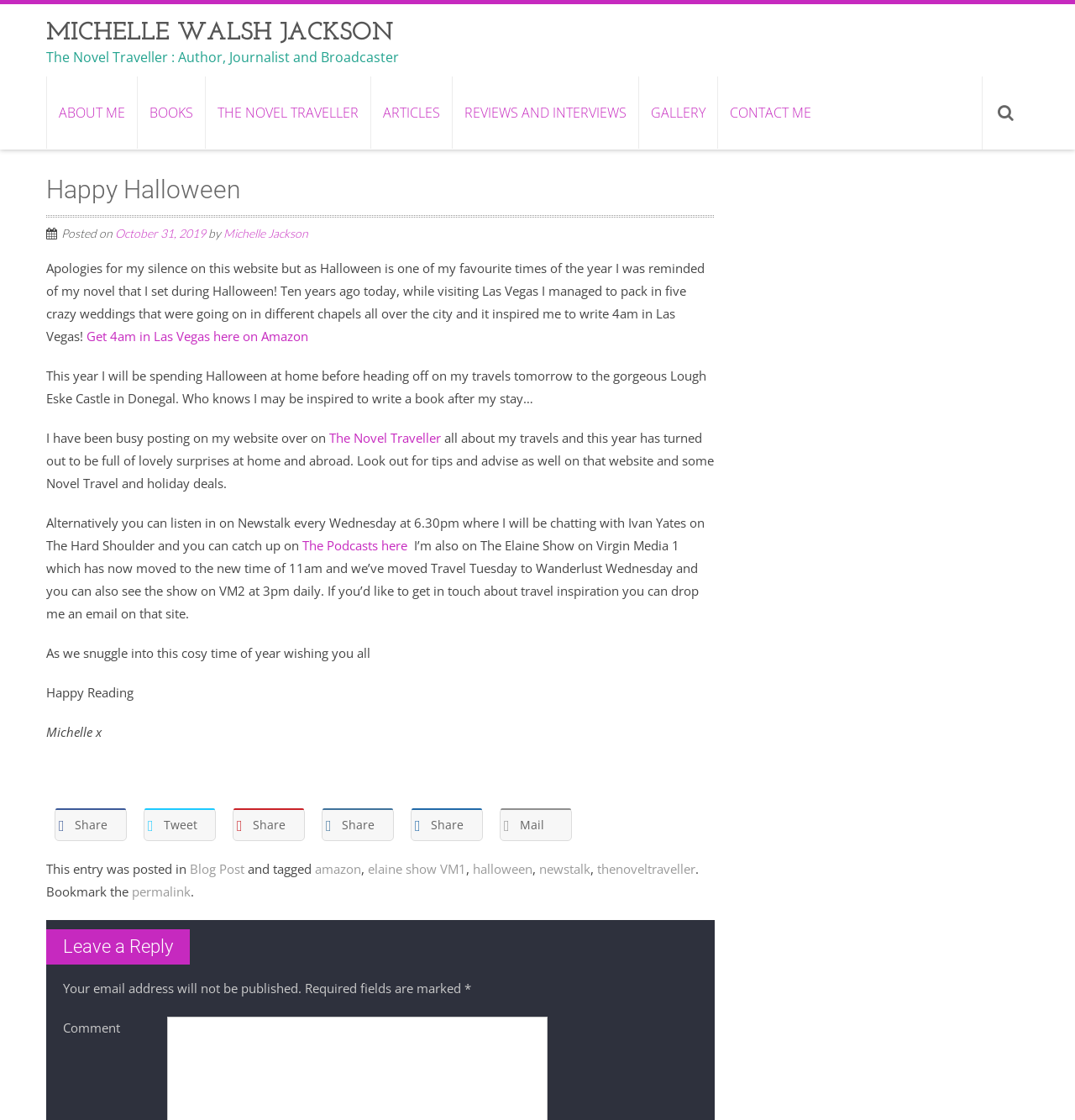Identify the bounding box coordinates of the HTML element based on this description: "Share on Digg Share".

[0.382, 0.722, 0.449, 0.751]